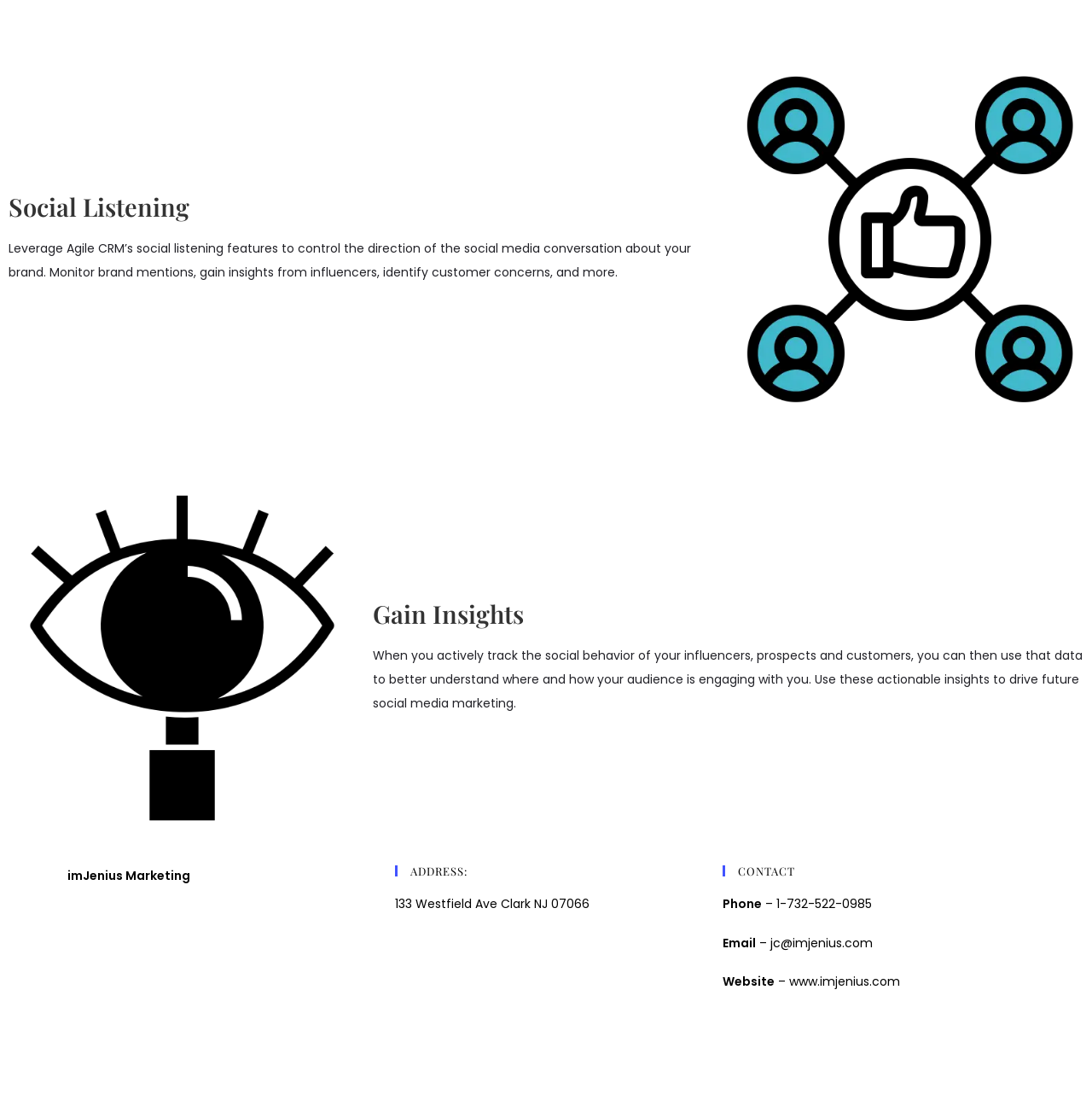Identify the bounding box coordinates for the UI element mentioned here: "www.imjenius.com". Provide the coordinates as four float values between 0 and 1, i.e., [left, top, right, bottom].

[0.723, 0.875, 0.824, 0.89]